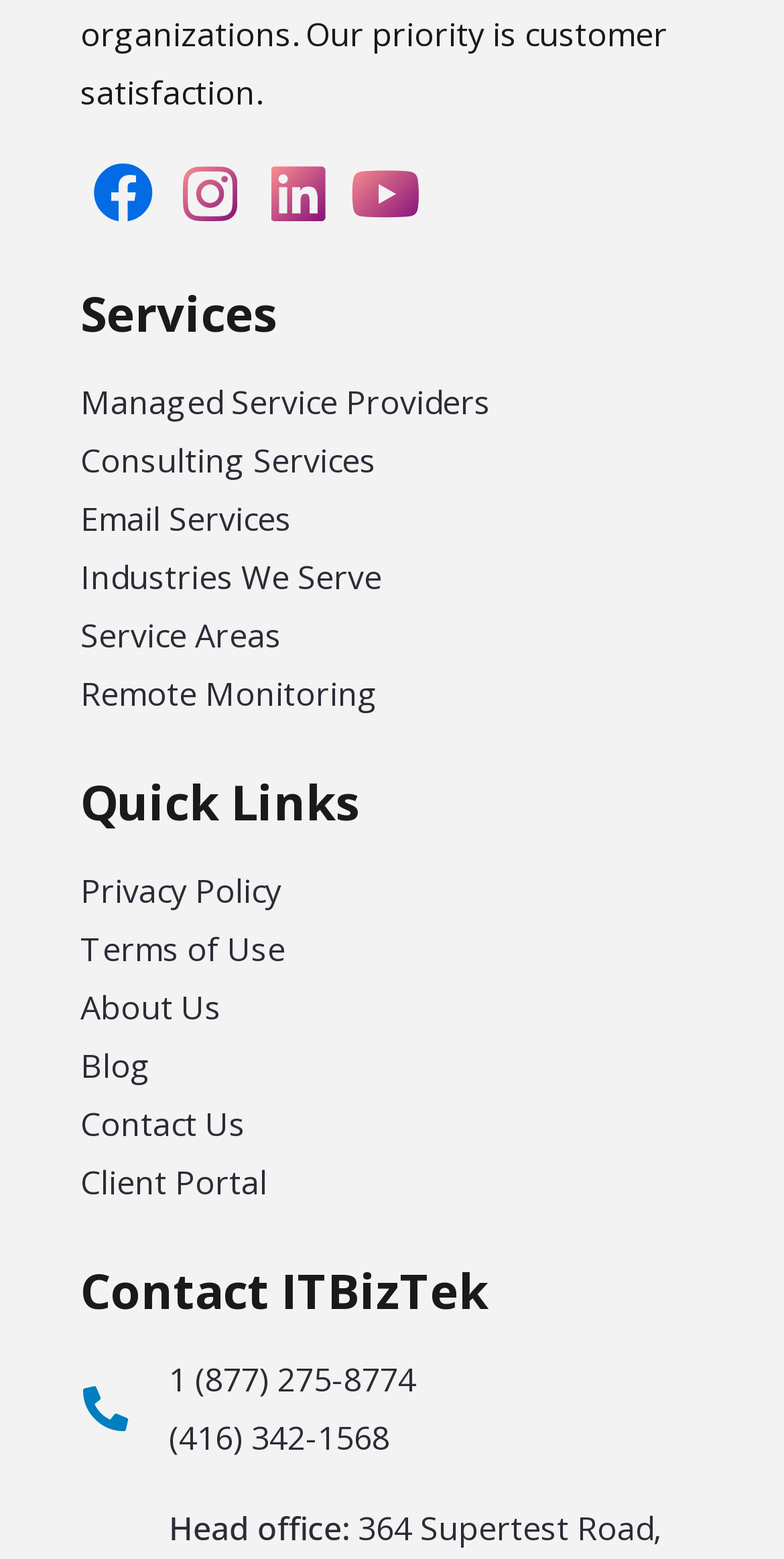Determine the bounding box coordinates for the area you should click to complete the following instruction: "Contact ITBizTek via phone".

[0.216, 0.871, 0.531, 0.899]